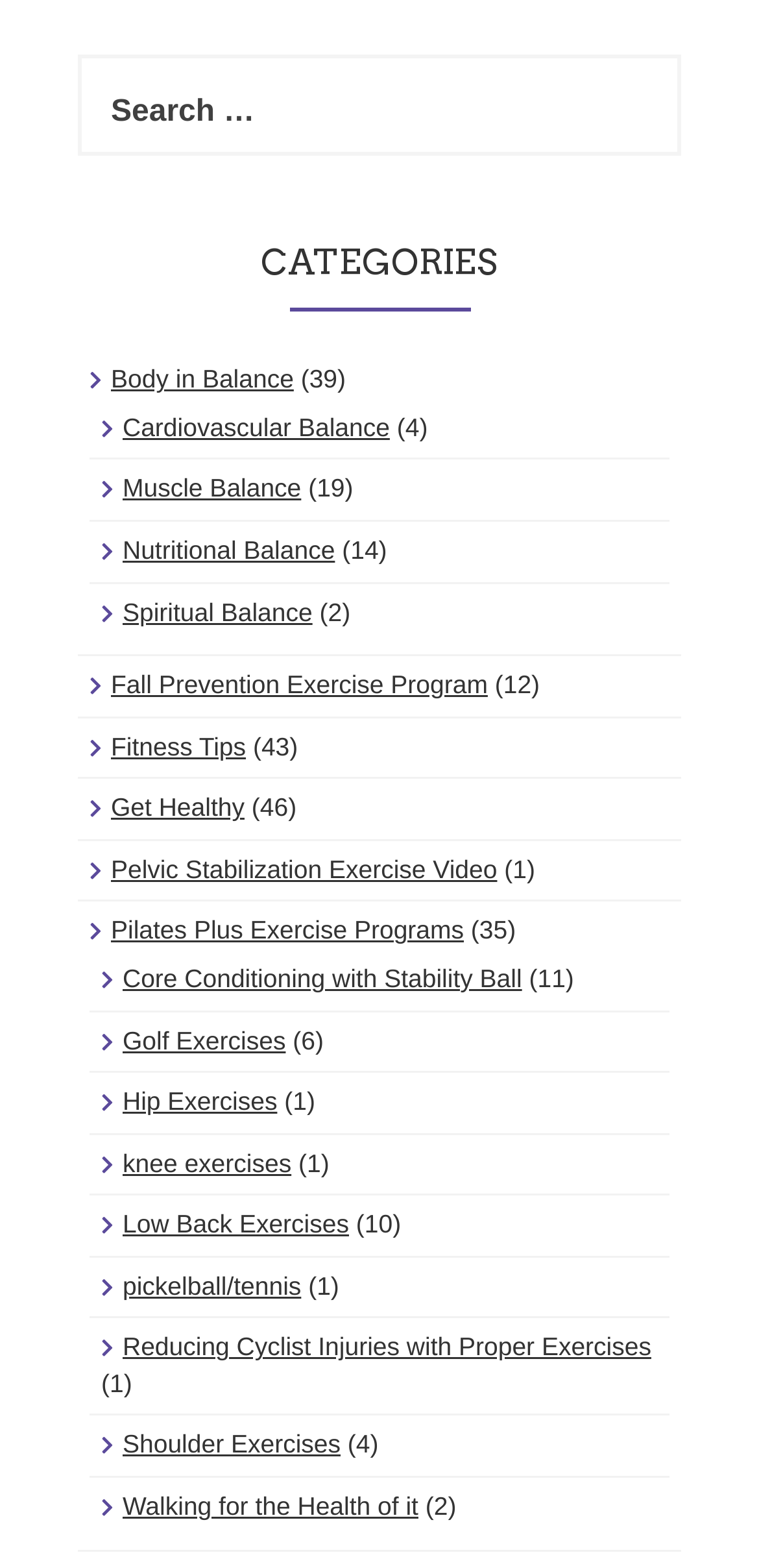Identify the bounding box coordinates of the element that should be clicked to fulfill this task: "Explore Pilates Plus Exercise Programs". The coordinates should be provided as four float numbers between 0 and 1, i.e., [left, top, right, bottom].

[0.146, 0.584, 0.611, 0.603]